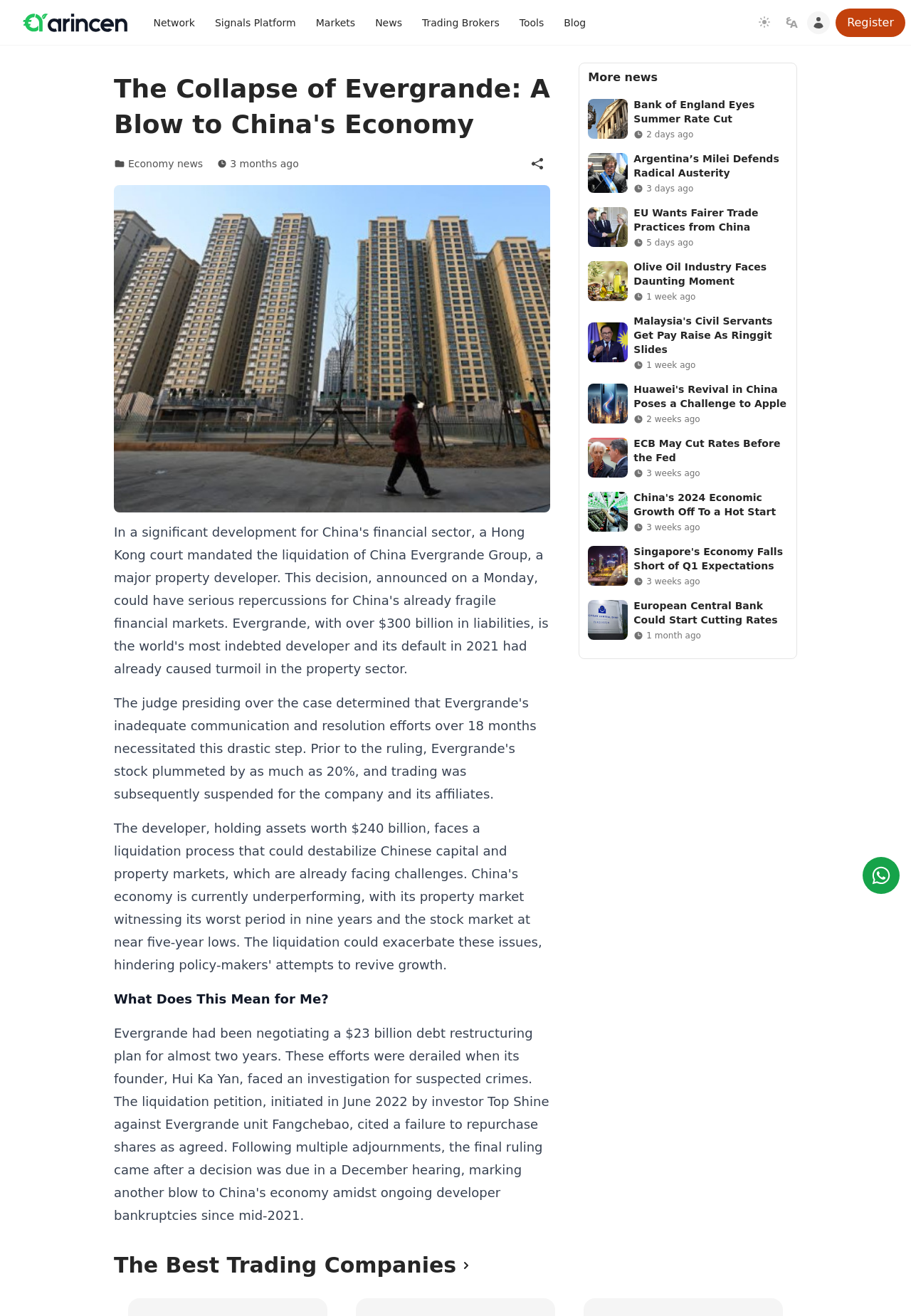Give an in-depth explanation of the webpage layout and content.

The webpage appears to be a news website, with a focus on economy and finance. At the top, there is a navigation menu with links to various sections, including "Network", "Signals Platform", "Markets", "News", "Trading Brokers", "Tools", and "Blog". To the right of the navigation menu, there are buttons for changing the theme and language.

Below the navigation menu, there is a large heading that reads "The Collapse of Evergrande: A Blow to China's Economy". This heading is accompanied by an image and a link to "Economy news". 

Underneath the heading, there is a section with multiple news articles, each with a title, an image, and a timestamp indicating when the article was published. The articles are arranged in a vertical list, with the most recent articles at the top. The titles of the articles include "Bank of England Eyes Summer Rate Cut", "Argentina’s Milei Defends Radical Austerity", and "EU Wants Fairer Trade Practices from China", among others.

To the right of the news articles, there is a section with a link to "More news" and a button to change the language. At the bottom of the page, there is a link to "The Best Trading Companies" with an accompanying image.

Overall, the webpage appears to be a news website focused on economy and finance, with a clean and organized layout that makes it easy to navigate and find relevant information.